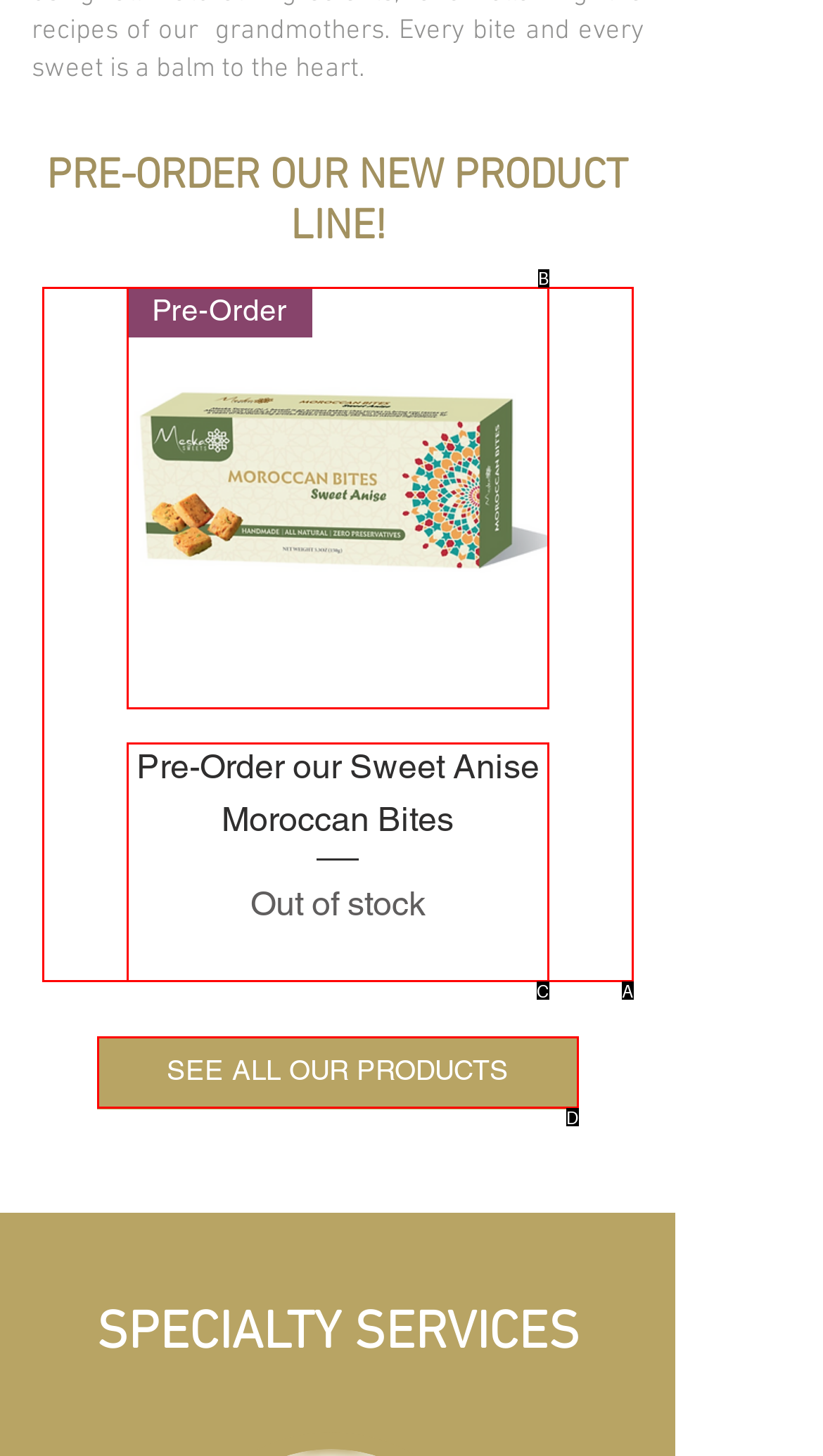Select the HTML element that matches the description: SEE ALL OUR PRODUCTS. Provide the letter of the chosen option as your answer.

D